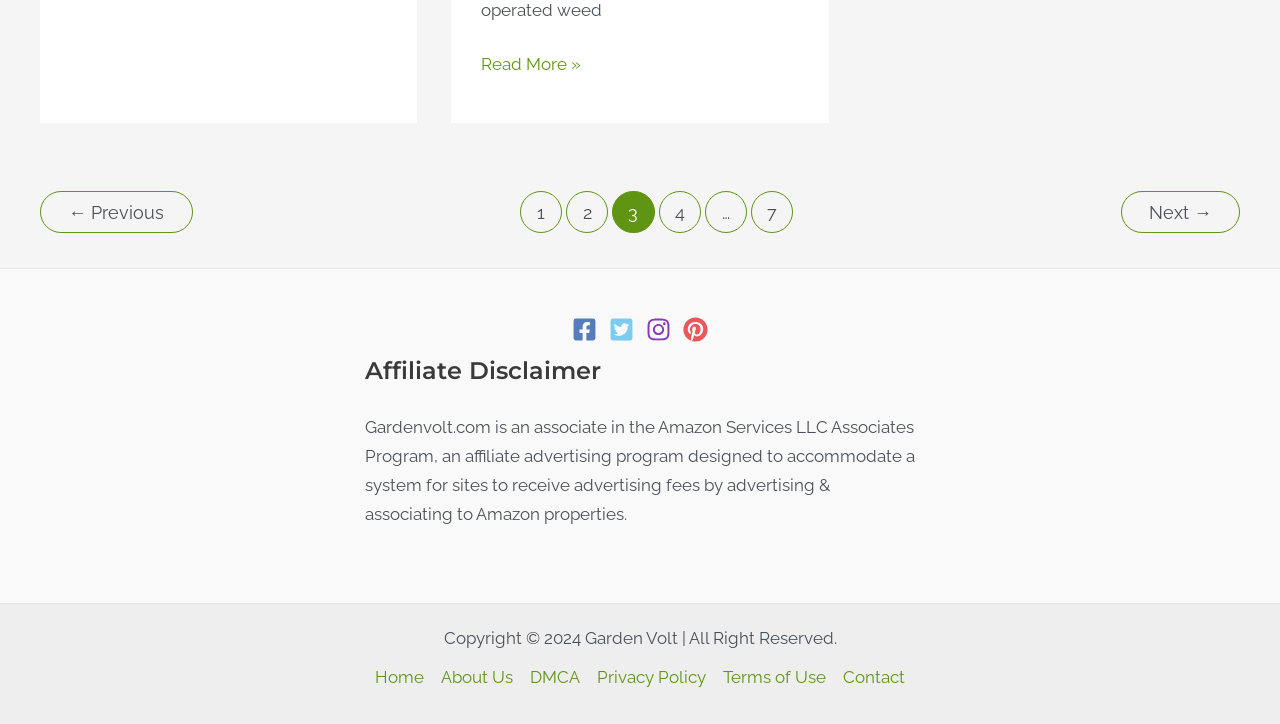Please identify the bounding box coordinates of the element's region that should be clicked to execute the following instruction: "Visit Facebook page". The bounding box coordinates must be four float numbers between 0 and 1, i.e., [left, top, right, bottom].

[0.447, 0.438, 0.466, 0.473]